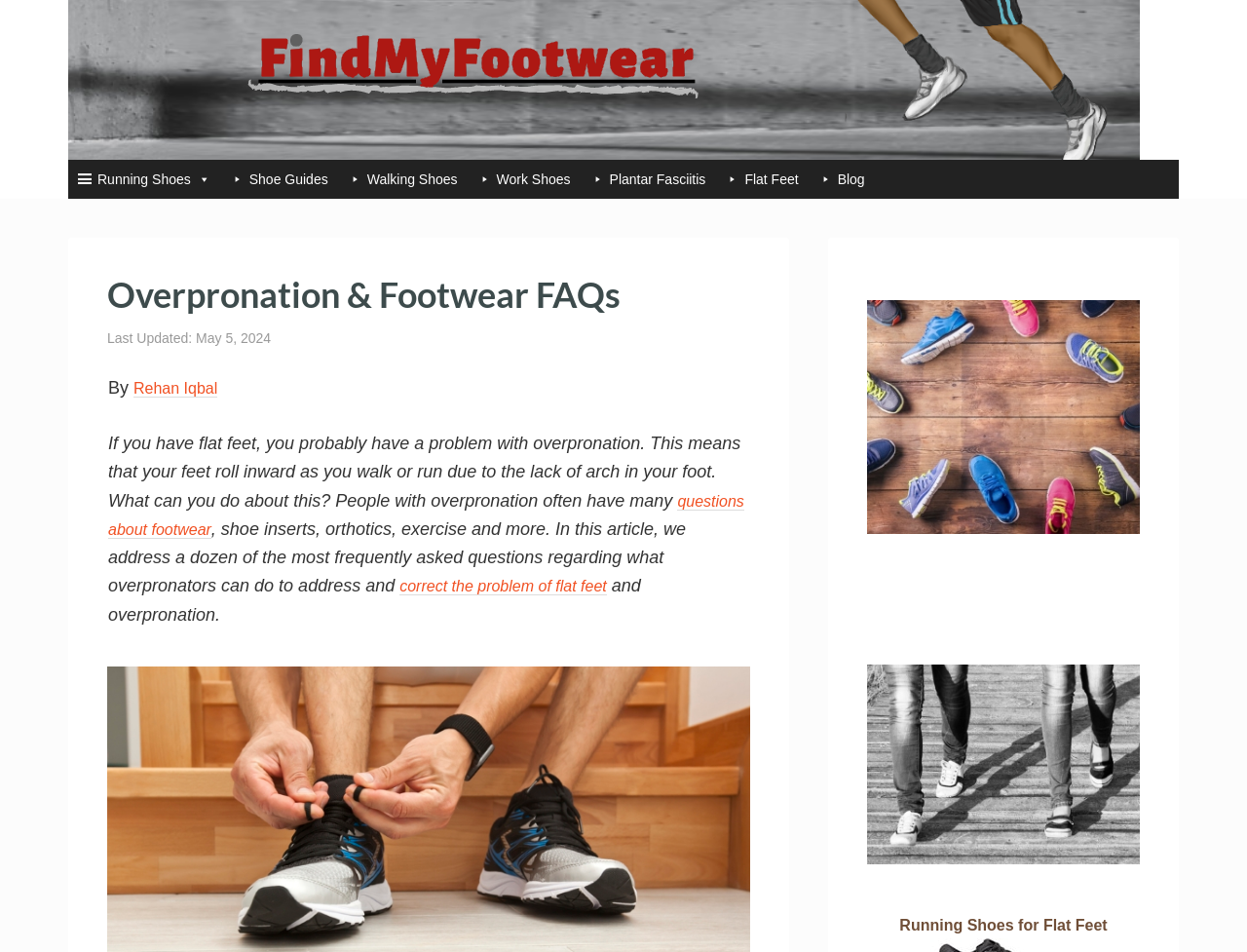Pinpoint the bounding box coordinates of the element to be clicked to execute the instruction: "Read the article by Rehan Iqbal".

[0.107, 0.397, 0.183, 0.418]